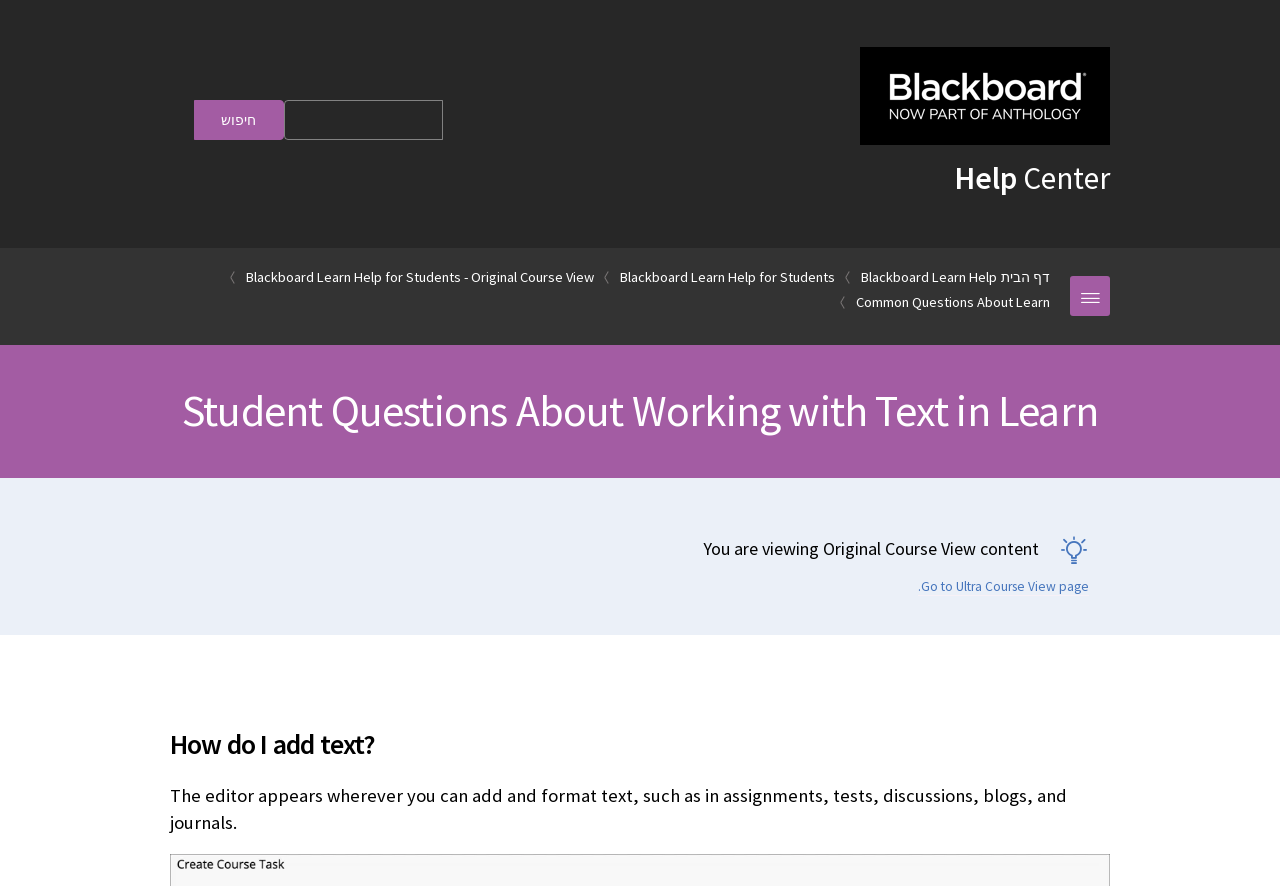What is the editor used for?
Based on the image, provide a one-word or brief-phrase response.

To add and format text